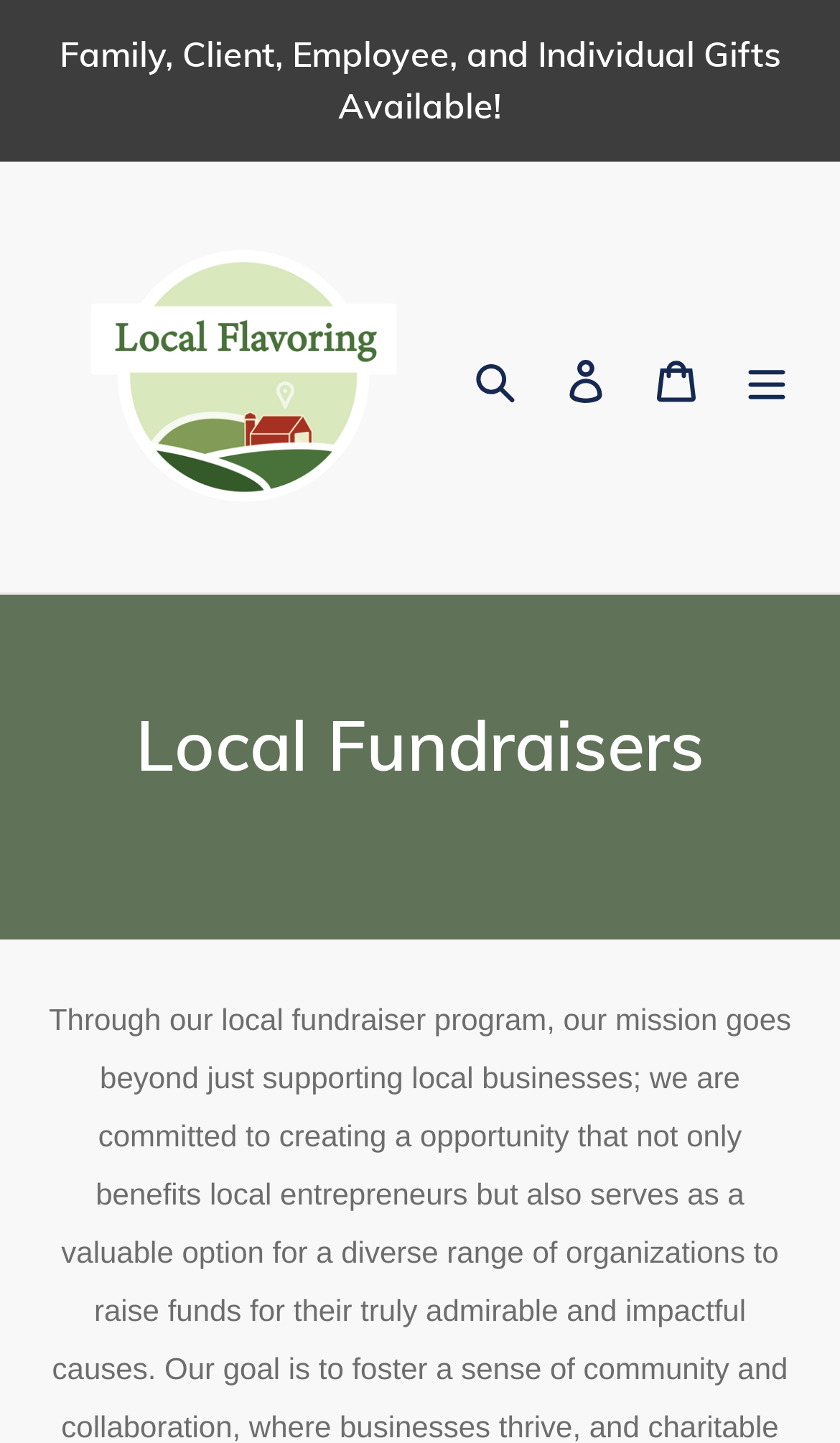Using the image as a reference, answer the following question in as much detail as possible:
How many navigation links are there?

There are three navigation links: 'Log in', 'Cart', and 'Menu', which are located at coordinates [0.644, 0.226, 0.751, 0.296], [0.751, 0.226, 0.859, 0.296], and [0.859, 0.226, 0.967, 0.296] respectively.